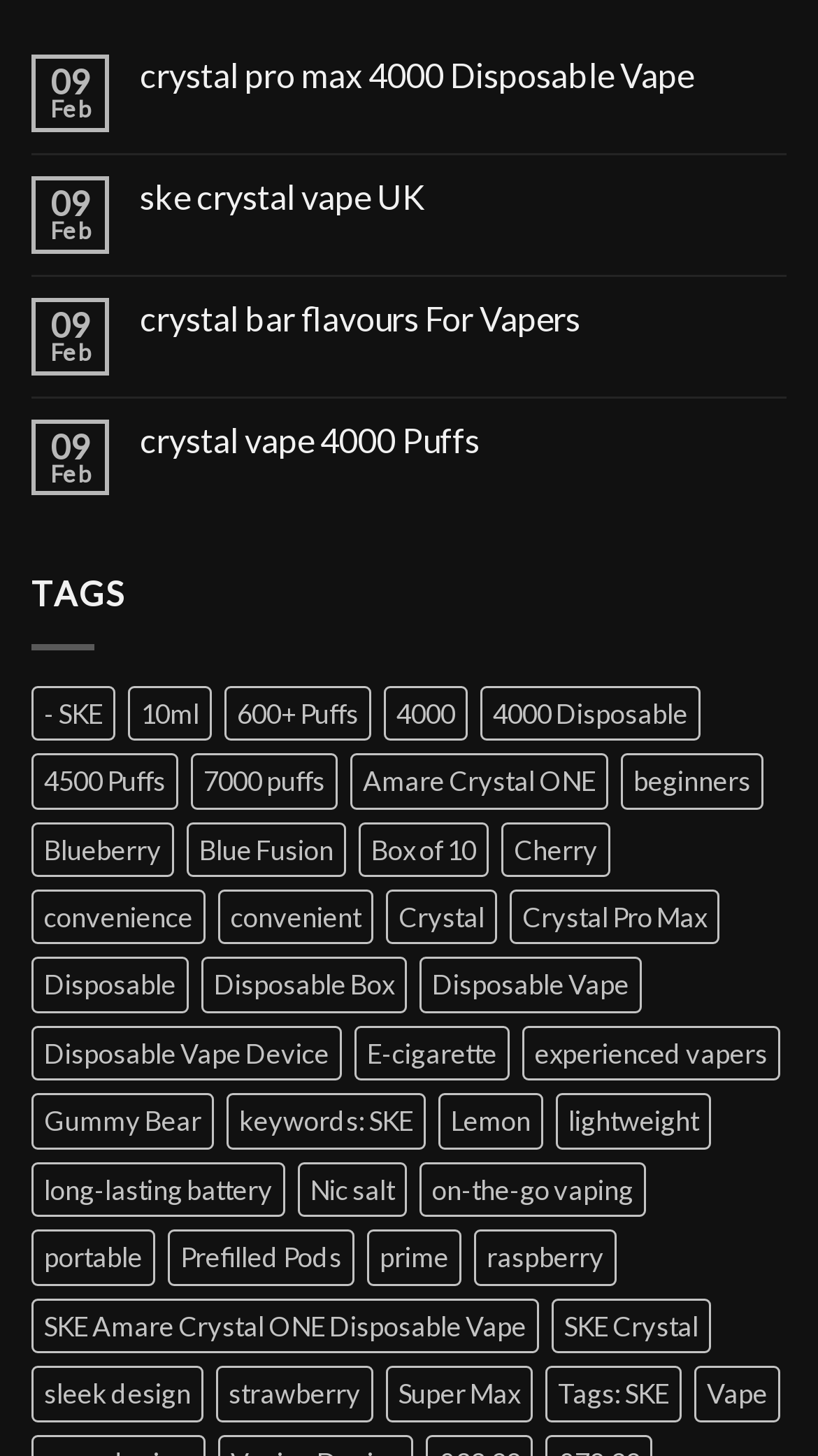Identify the bounding box for the UI element that is described as follows: "Box of 10".

[0.438, 0.564, 0.597, 0.602]